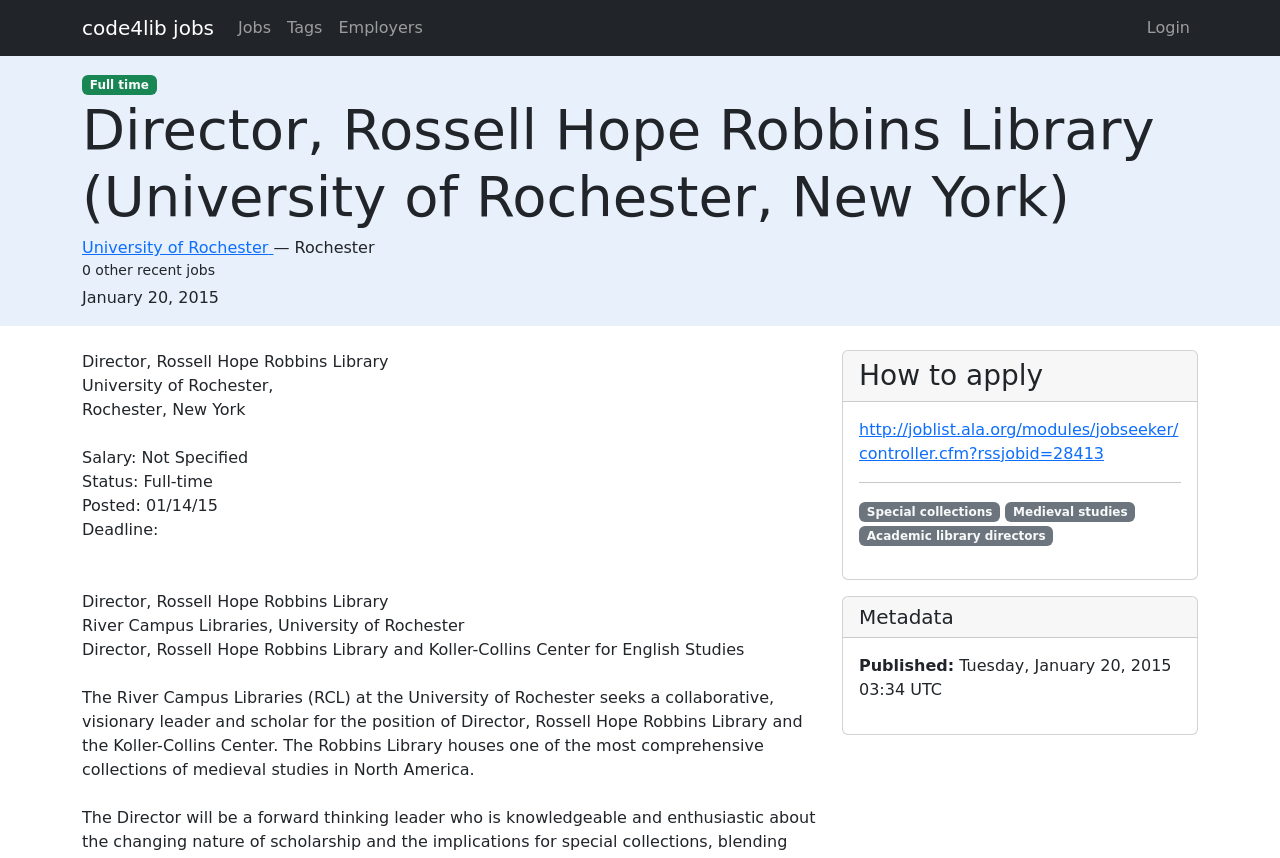Generate the text of the webpage's primary heading.

Director, Rossell Hope Robbins Library (University of Rochester, New York)